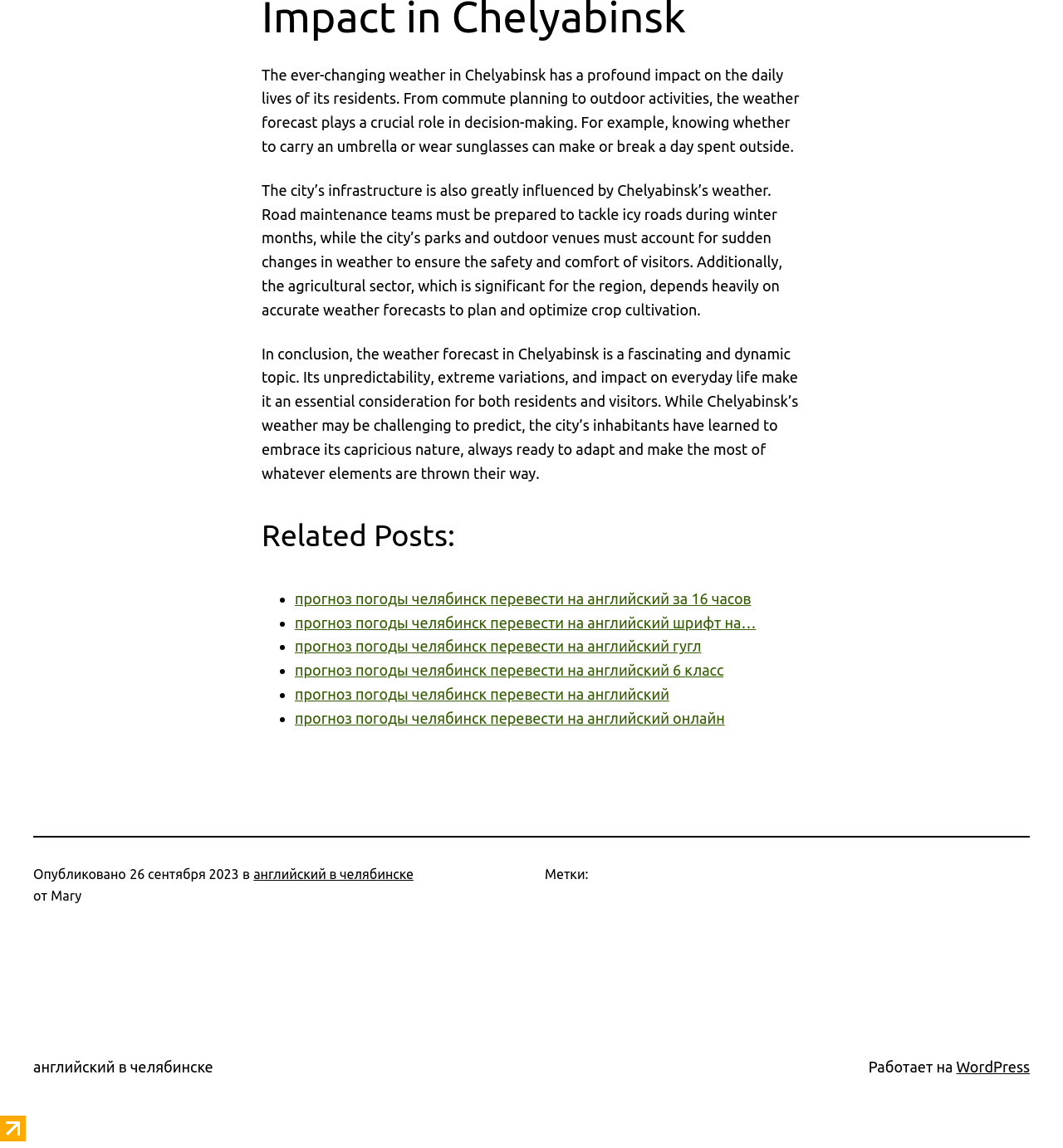Please analyze the image and provide a thorough answer to the question:
Who is the author of the post?

The text 'от Mary' is present at the bottom of the page, which indicates that Mary is the author of the post.